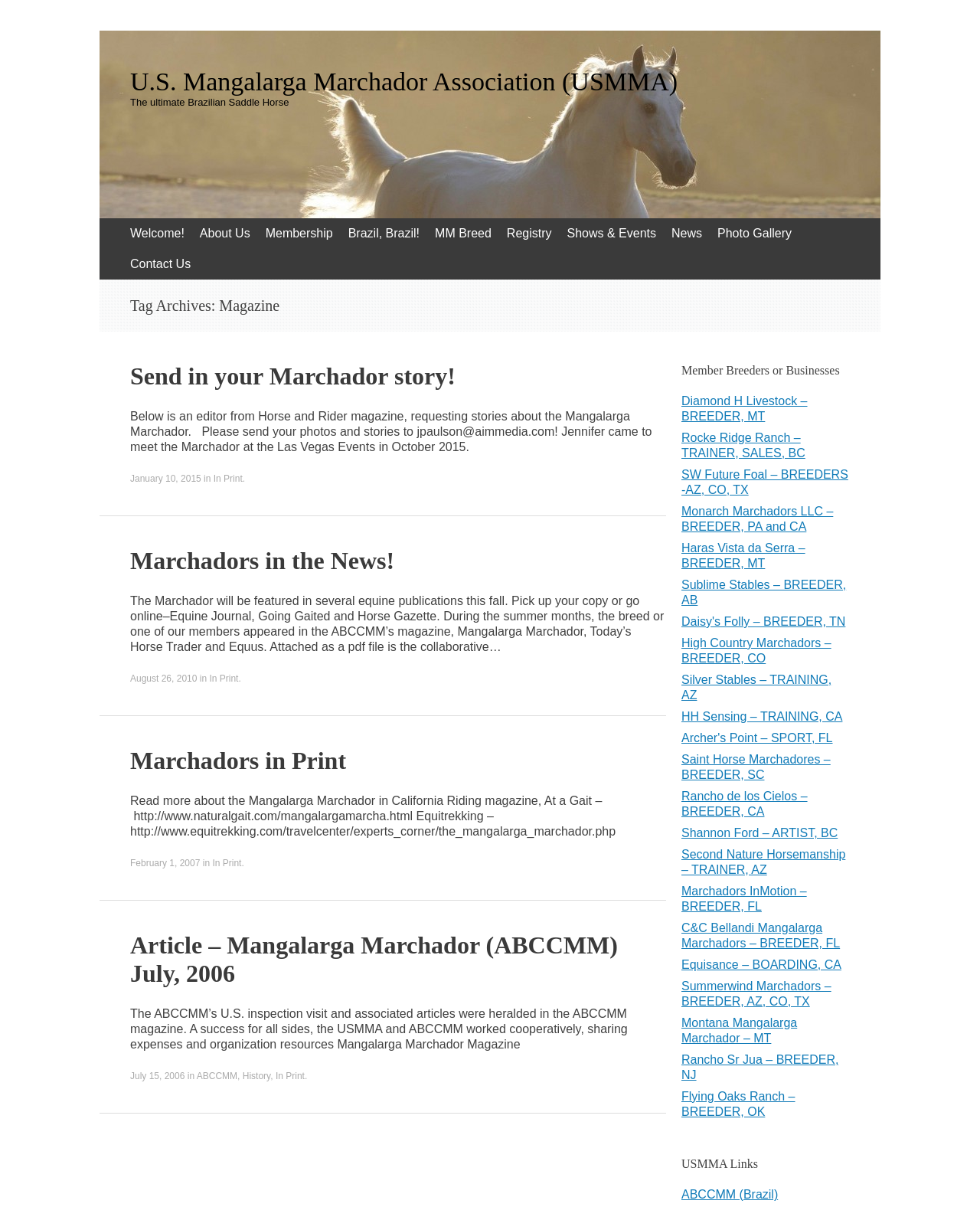Please provide the bounding box coordinate of the region that matches the element description: August 26, 2010. Coordinates should be in the format (top-left x, top-left y, bottom-right x, bottom-right y) and all values should be between 0 and 1.

[0.133, 0.558, 0.201, 0.567]